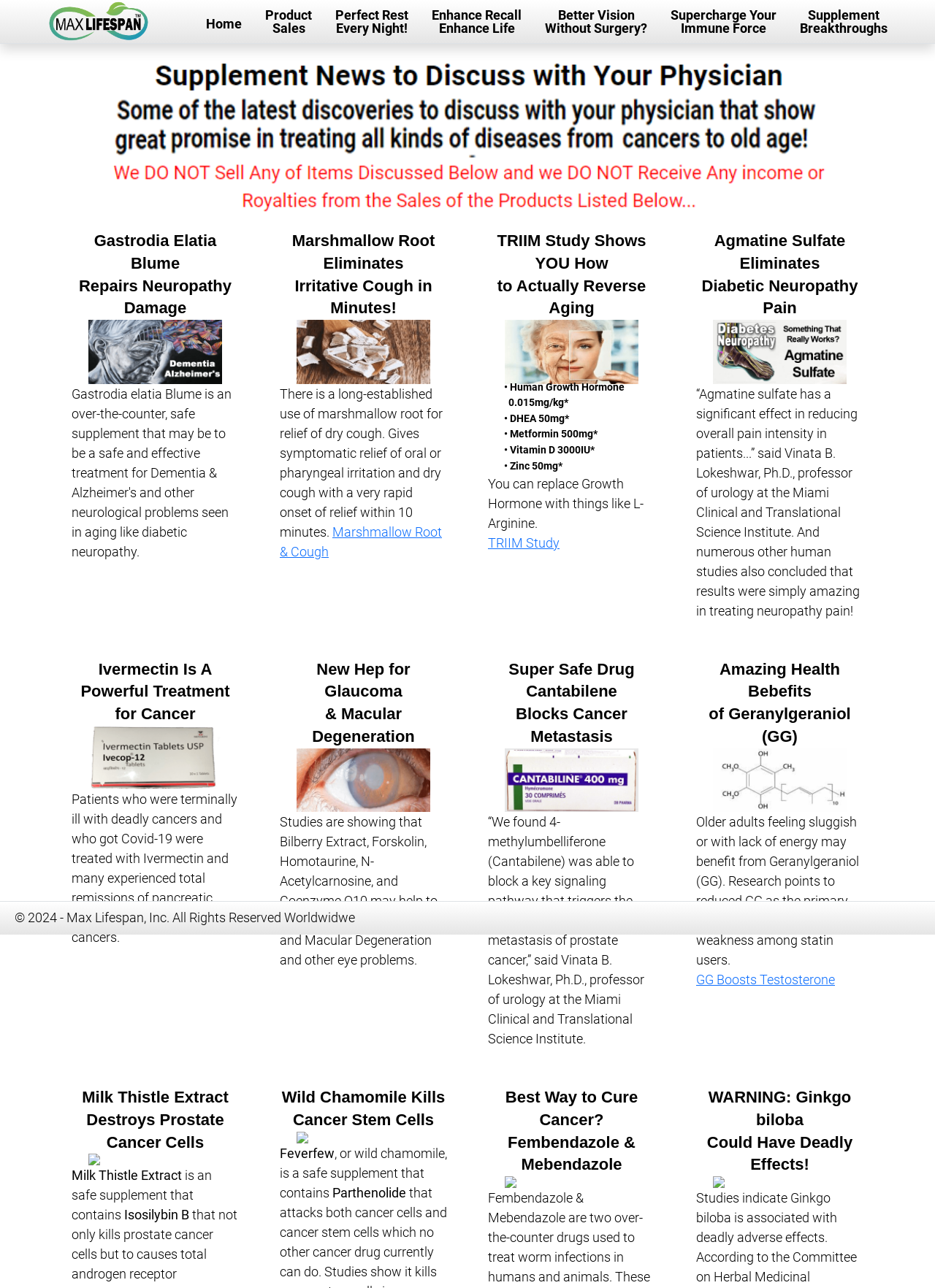Locate the bounding box coordinates of the area that needs to be clicked to fulfill the following instruction: "Read about 'Marshmallow Root & Cough'". The coordinates should be in the format of four float numbers between 0 and 1, namely [left, top, right, bottom].

[0.299, 0.407, 0.473, 0.434]